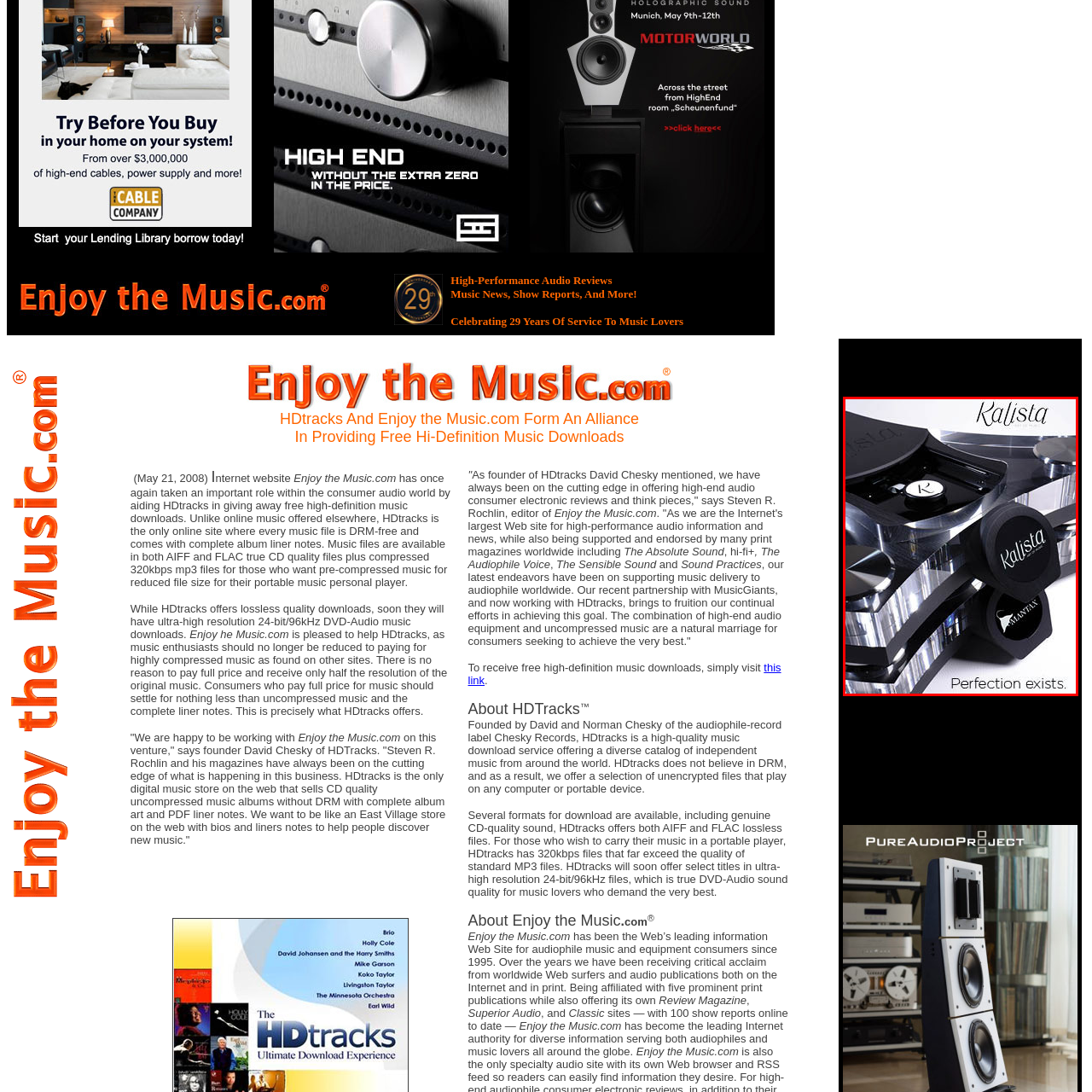Concentrate on the image inside the red border and answer the question in one word or phrase: 
What is the philosophy of the Kalista brand?

Perfection exists